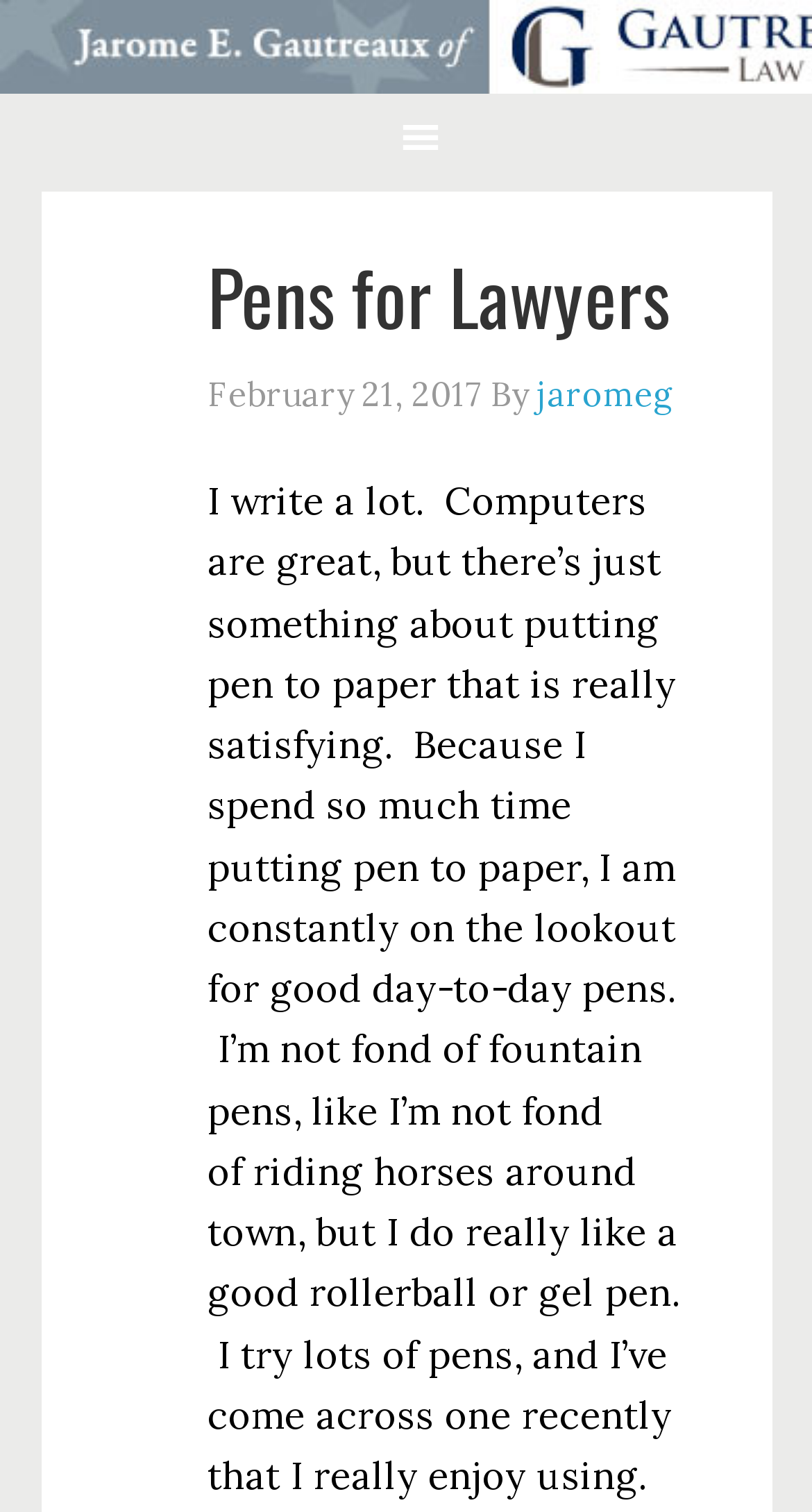Give the bounding box coordinates for this UI element: "Pens for Lawyers". The coordinates should be four float numbers between 0 and 1, arranged as [left, top, right, bottom].

[0.255, 0.158, 0.824, 0.231]